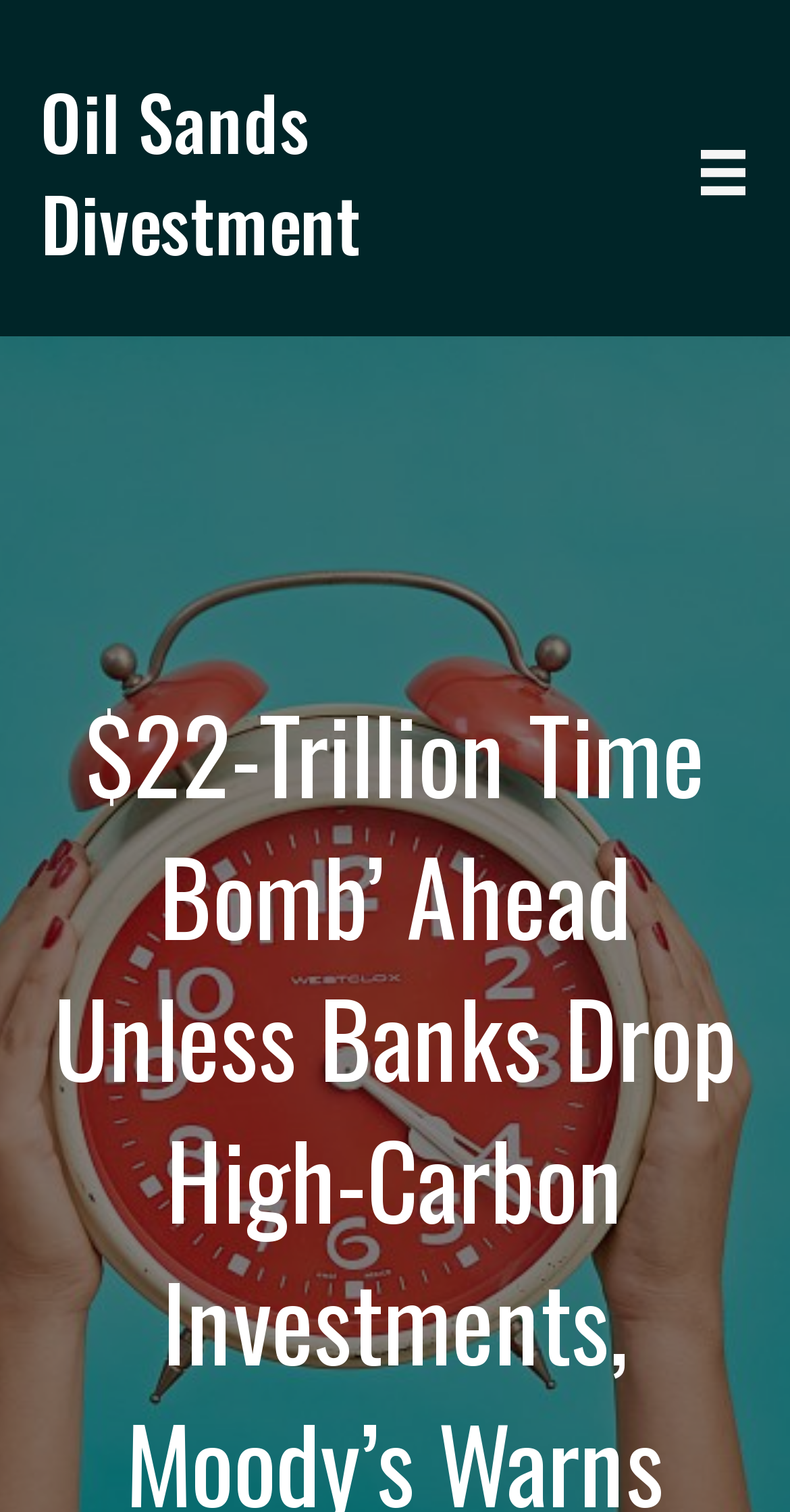Please find the bounding box coordinates in the format (top-left x, top-left y, bottom-right x, bottom-right y) for the given element description. Ensure the coordinates are floating point numbers between 0 and 1. Description: aria-label="Menu"

[0.851, 0.081, 0.98, 0.148]